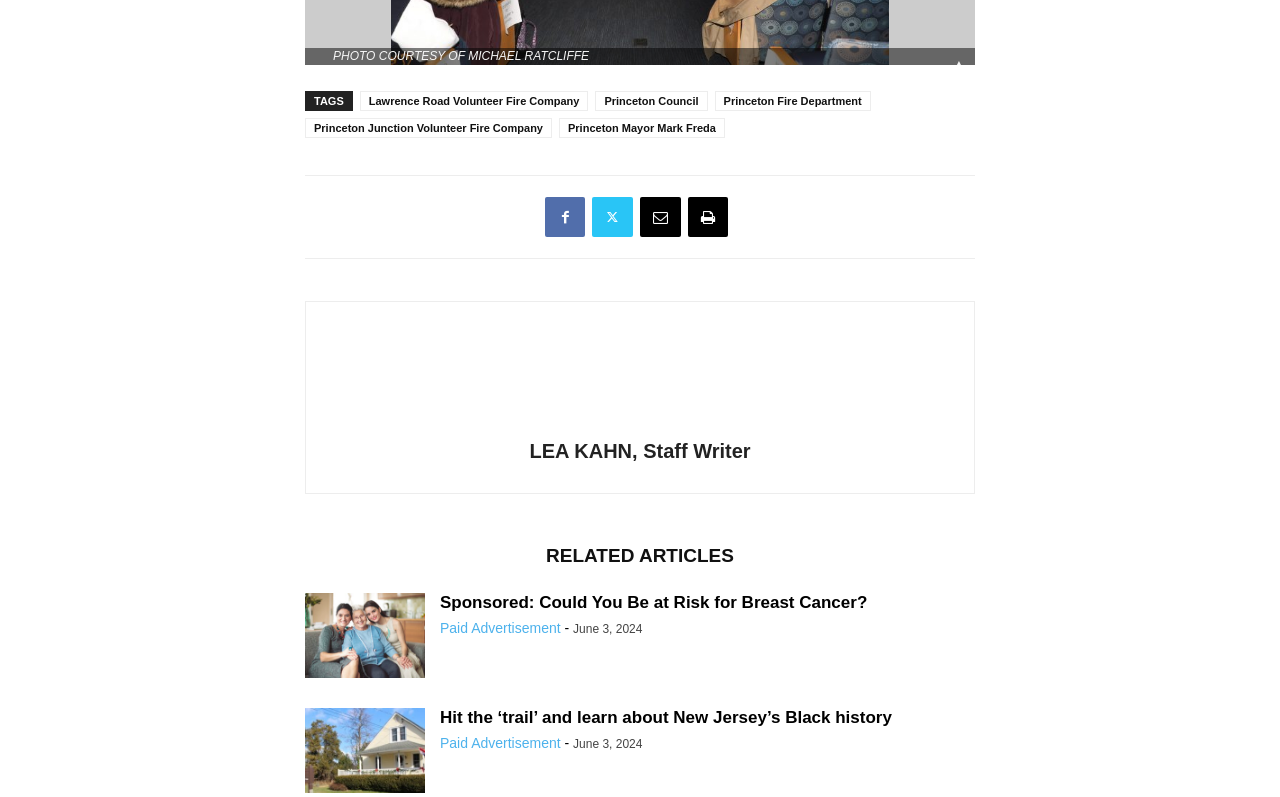How many related articles are listed? Based on the image, give a response in one word or a short phrase.

2